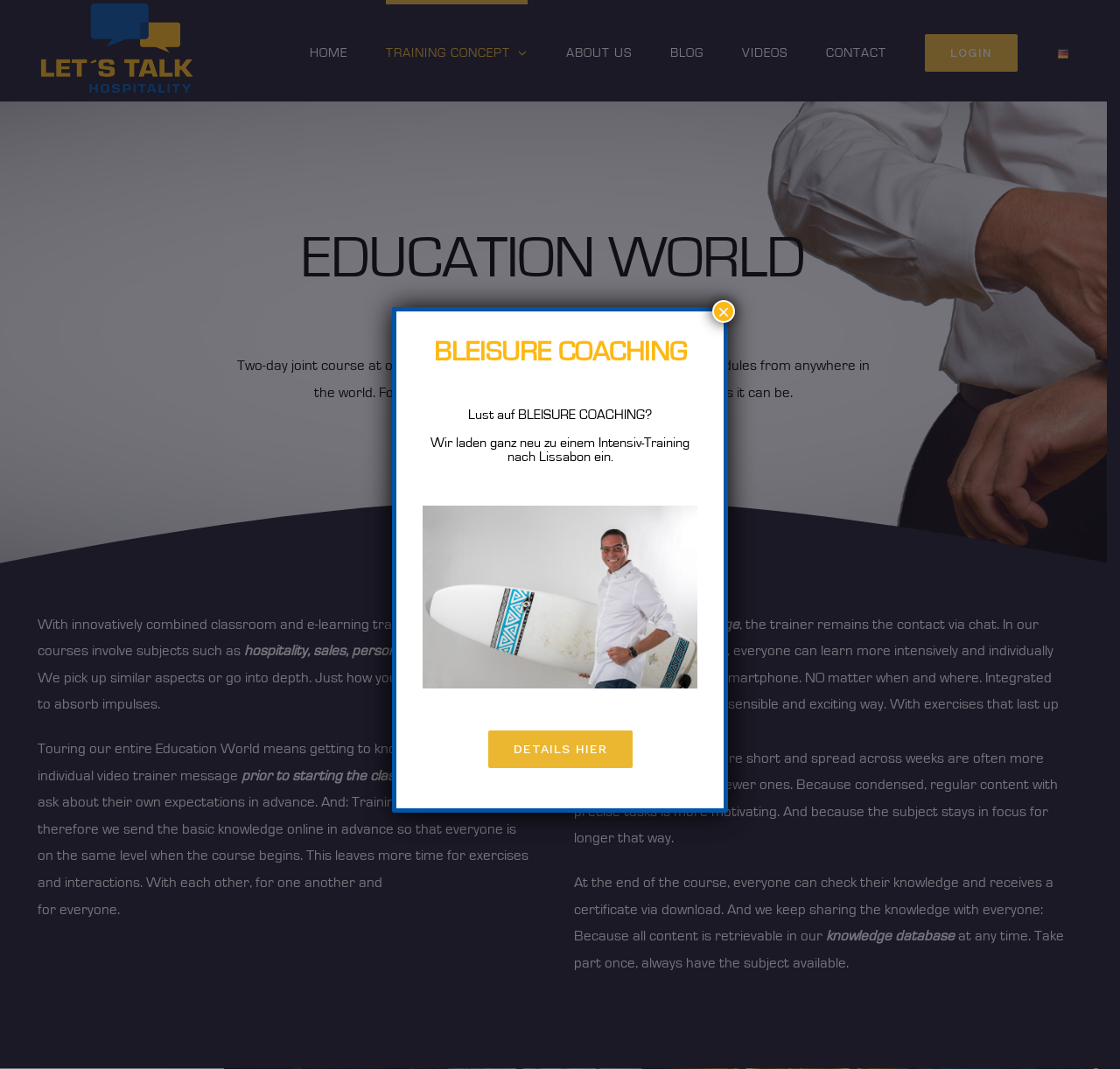Extract the bounding box coordinates of the UI element described: "HOME". Provide the coordinates in the format [left, top, right, bottom] with values ranging from 0 to 1.

[0.276, 0.0, 0.31, 0.095]